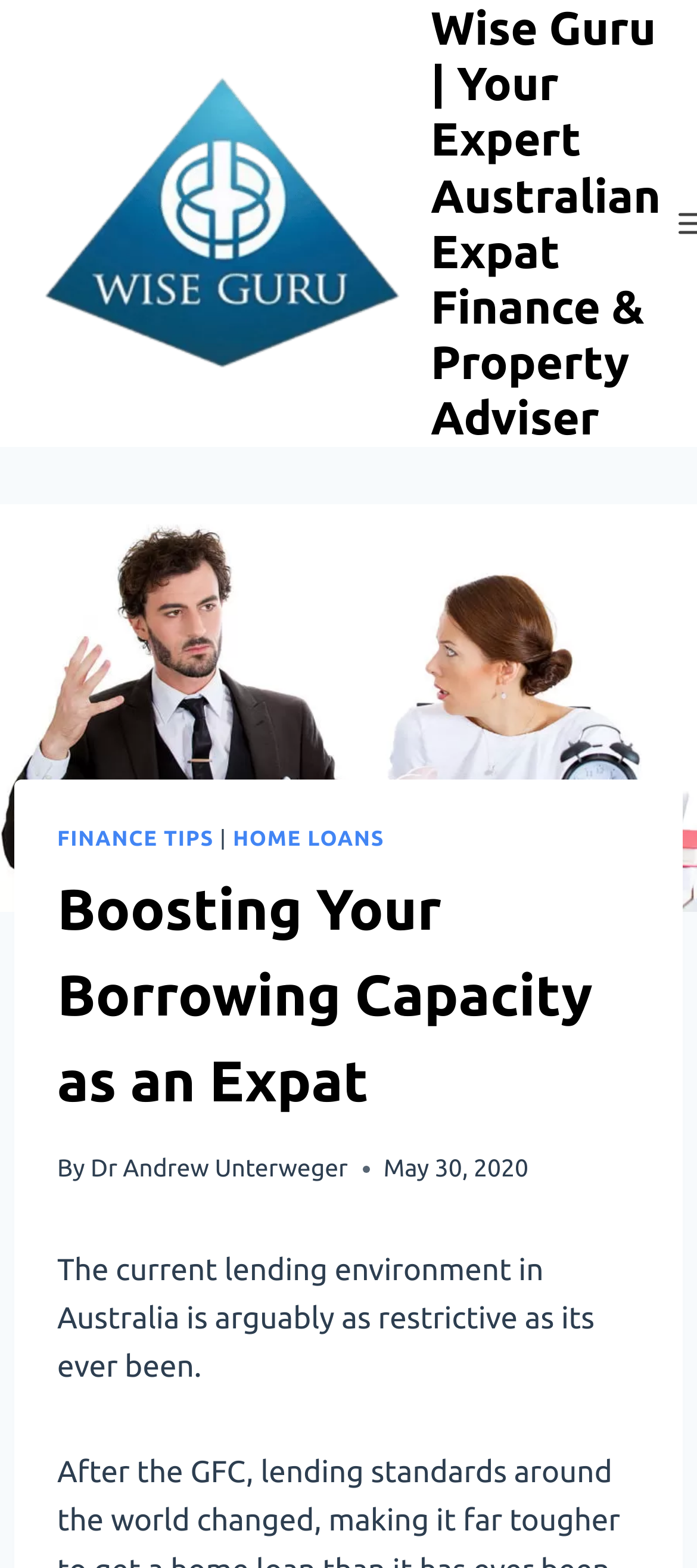What is the topic of the article?
Could you answer the question in a detailed manner, providing as much information as possible?

The topic of the article is indicated by the header, which says 'Boosting Your Borrowing Capacity as an Expat', and the text block below it, which discusses the current lending environment in Australia.